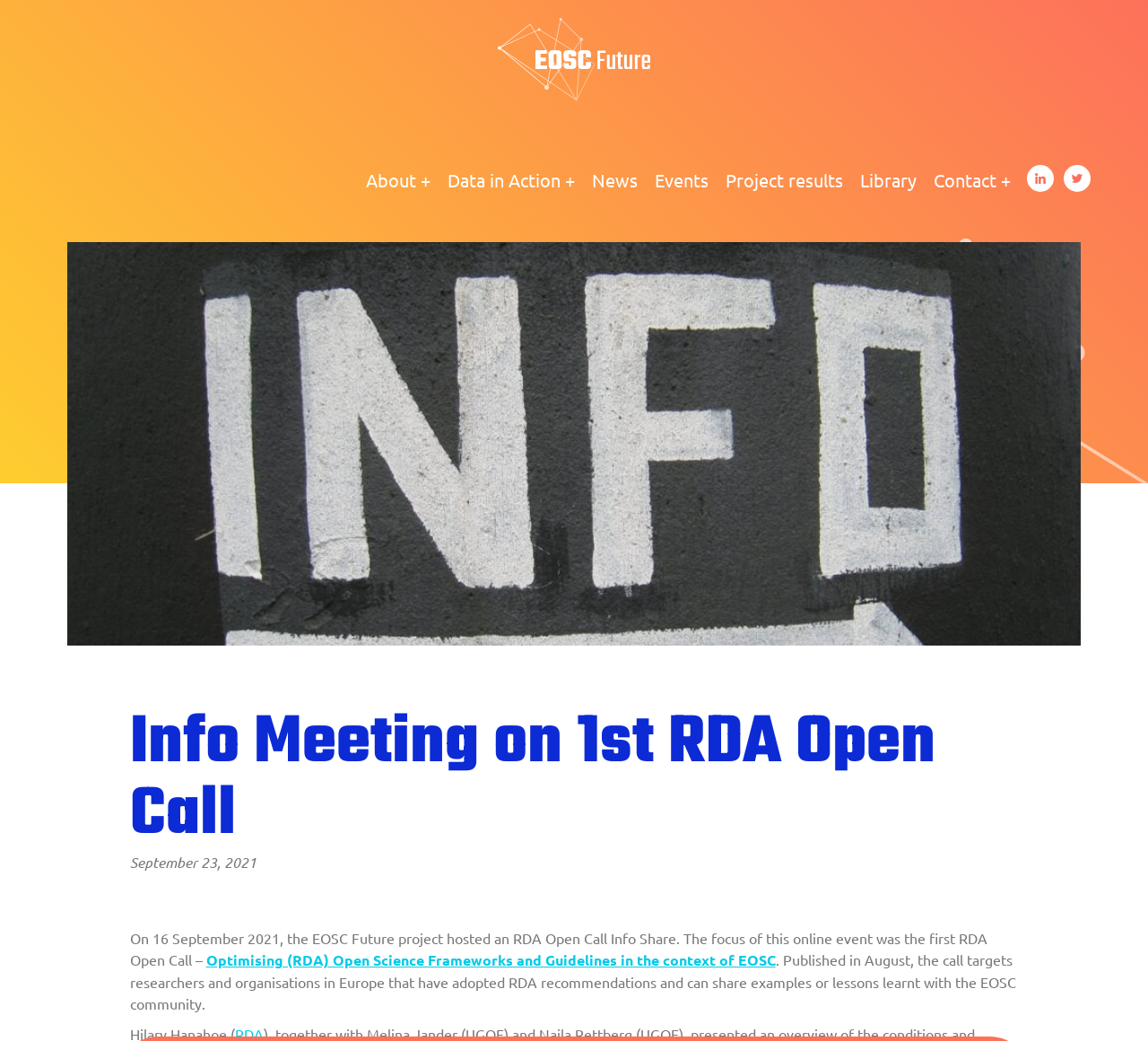Answer the following inquiry with a single word or phrase:
When was the RDA Open Call Info Share hosted?

16 September 2021